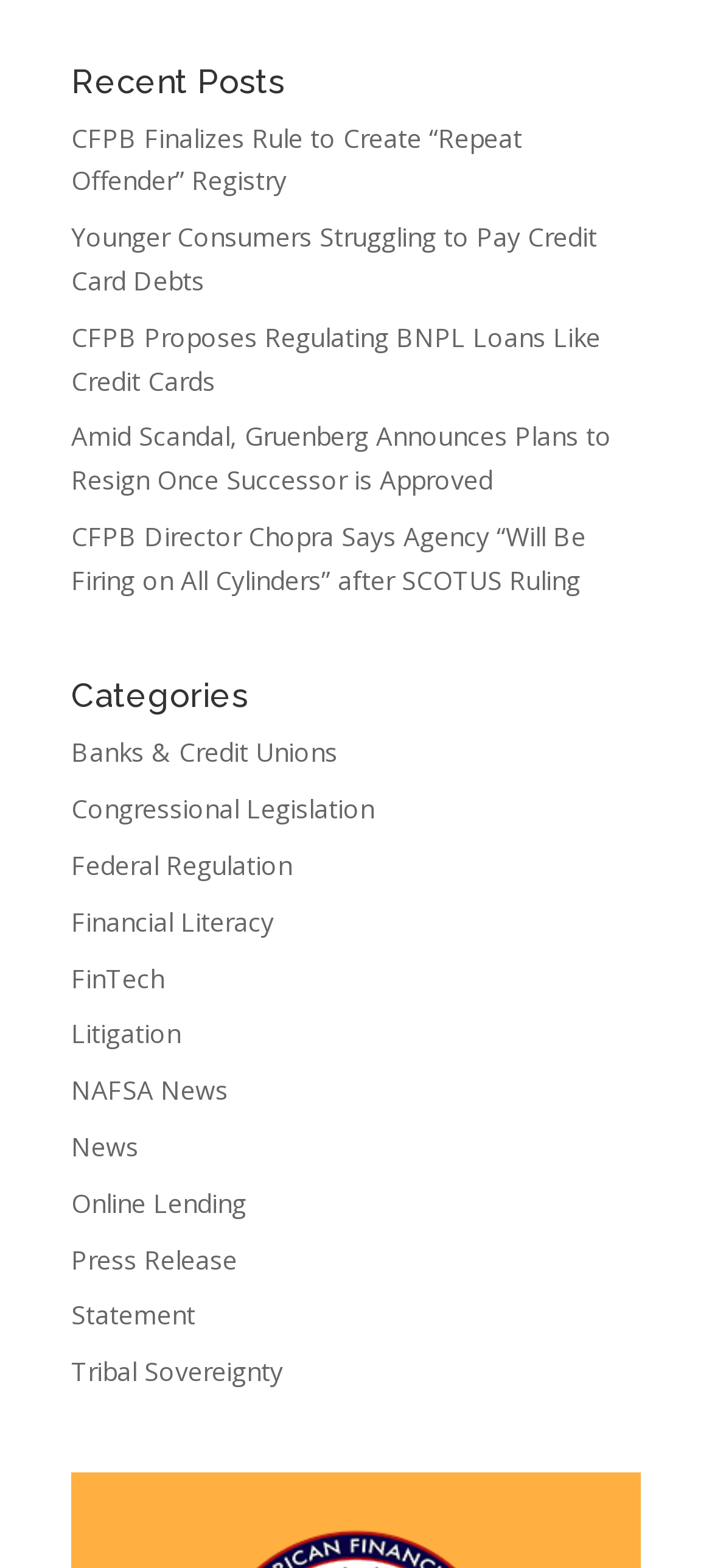Kindly determine the bounding box coordinates of the area that needs to be clicked to fulfill this instruction: "Explore the 'All Topics' link".

None